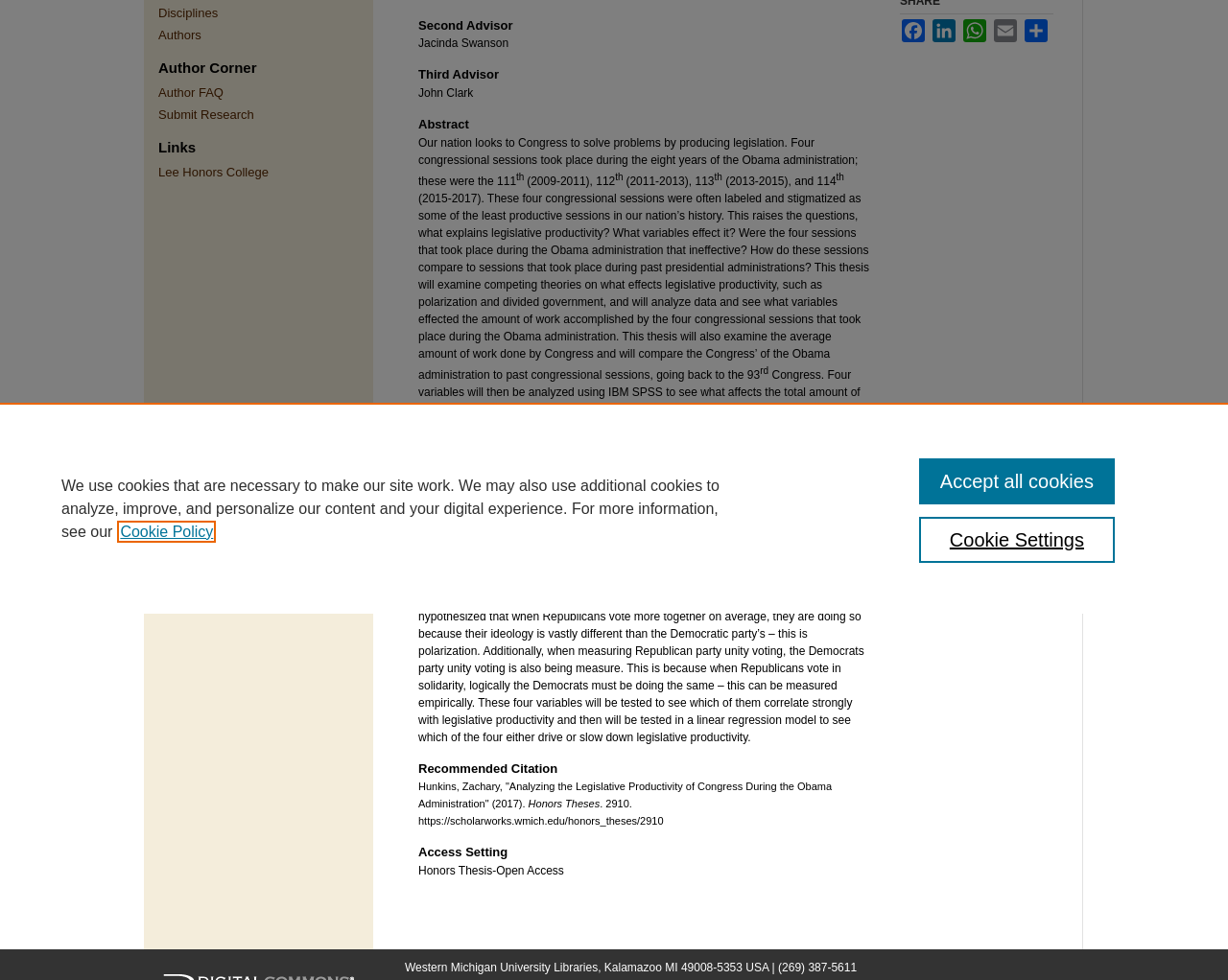For the following element description, predict the bounding box coordinates in the format (top-left x, top-left y, bottom-right x, bottom-right y). All values should be floating point numbers between 0 and 1. Description: Disciplines

[0.129, 0.005, 0.305, 0.02]